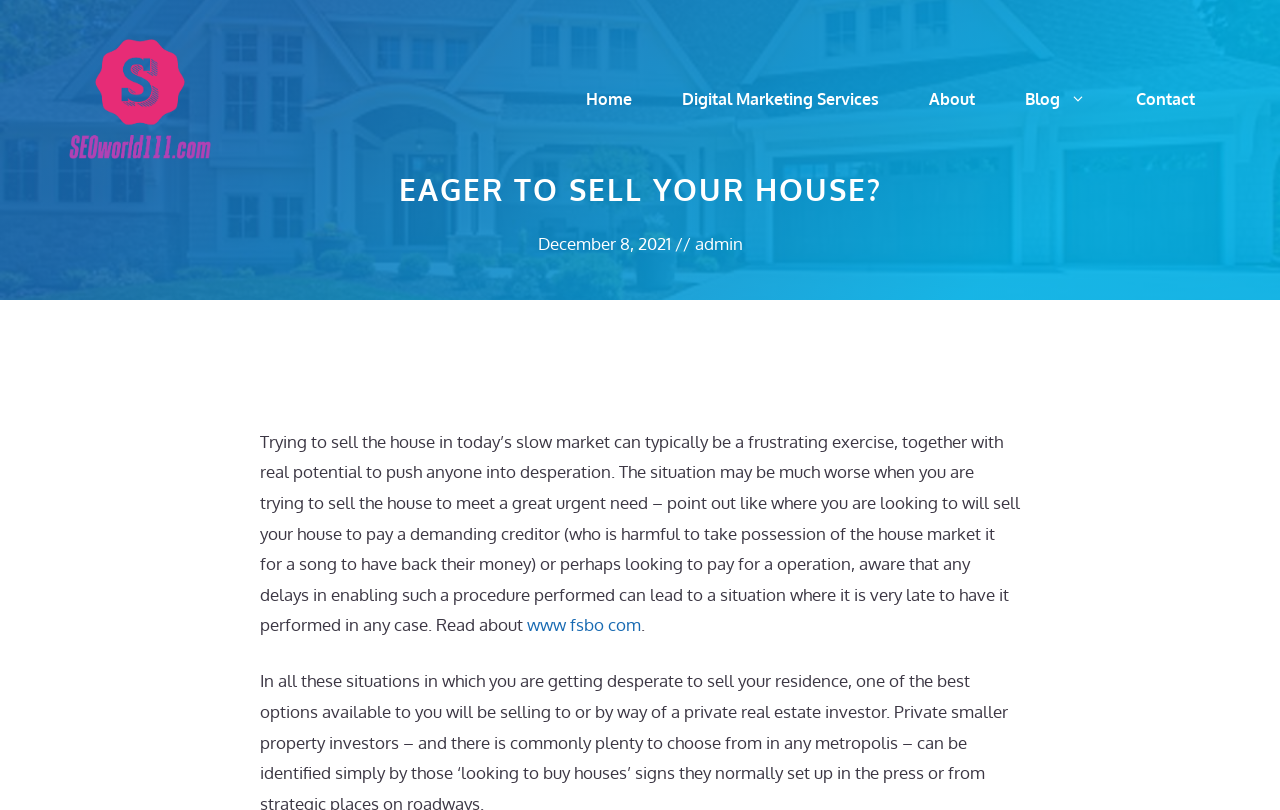Please identify the bounding box coordinates of the clickable region that I should interact with to perform the following instruction: "Click the SEOworld111 link". The coordinates should be expressed as four float numbers between 0 and 1, i.e., [left, top, right, bottom].

[0.047, 0.107, 0.172, 0.133]